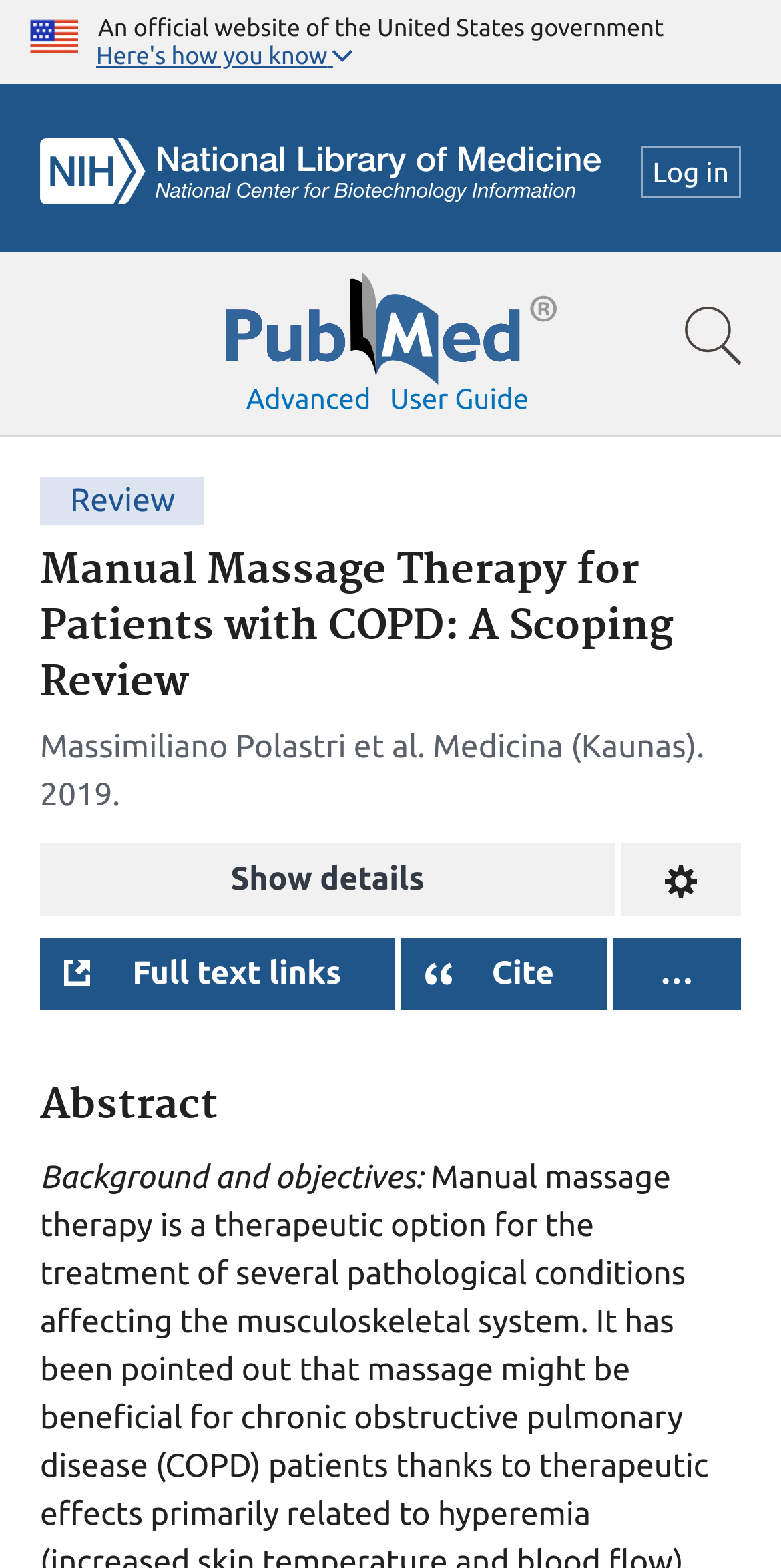Identify the bounding box coordinates of the section that should be clicked to achieve the task described: "Cite the article".

[0.63, 0.609, 0.71, 0.632]